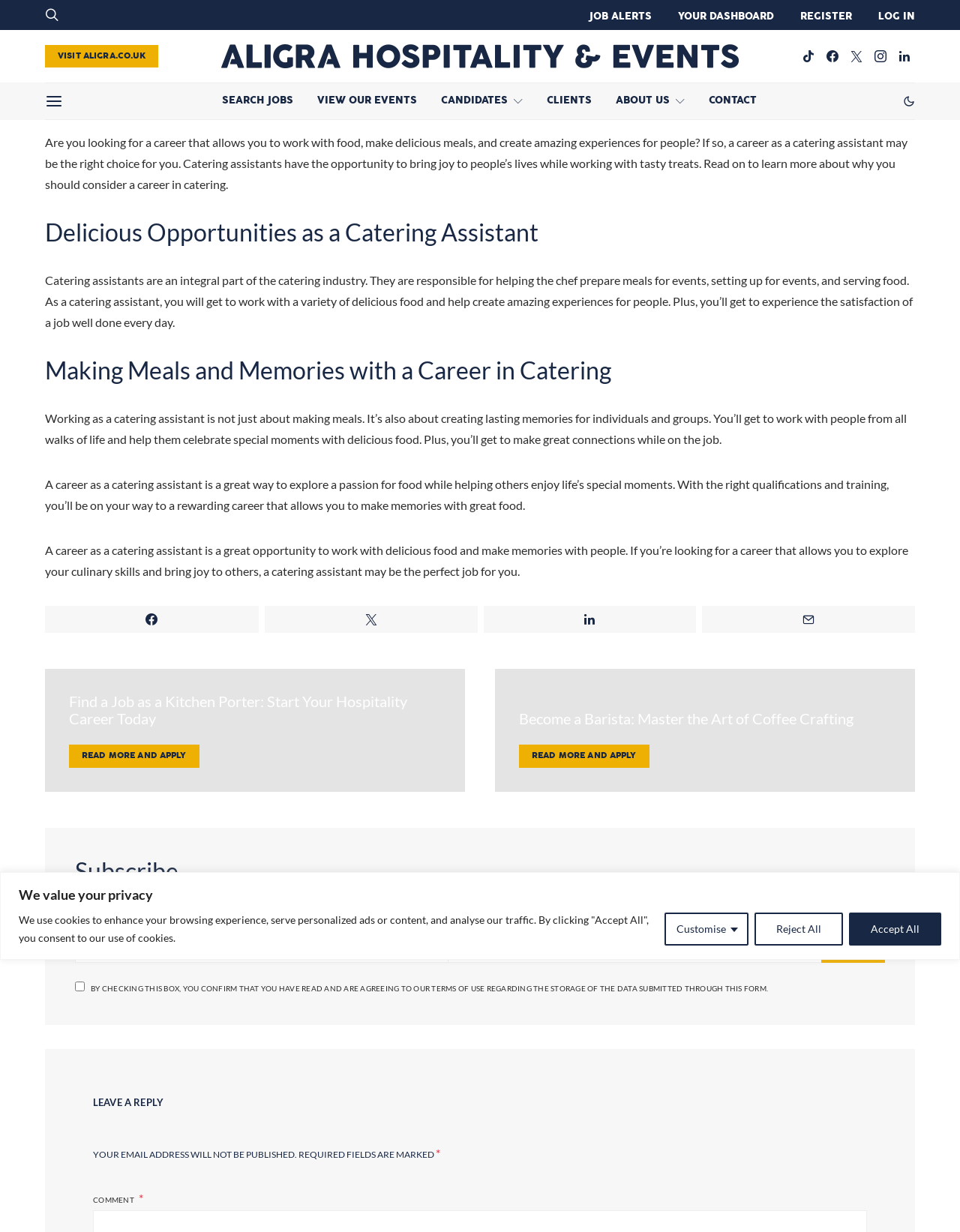Find the bounding box coordinates of the element you need to click on to perform this action: 'Click the VIEW OUR EVENTS link'. The coordinates should be represented by four float values between 0 and 1, in the format [left, top, right, bottom].

[0.33, 0.068, 0.434, 0.097]